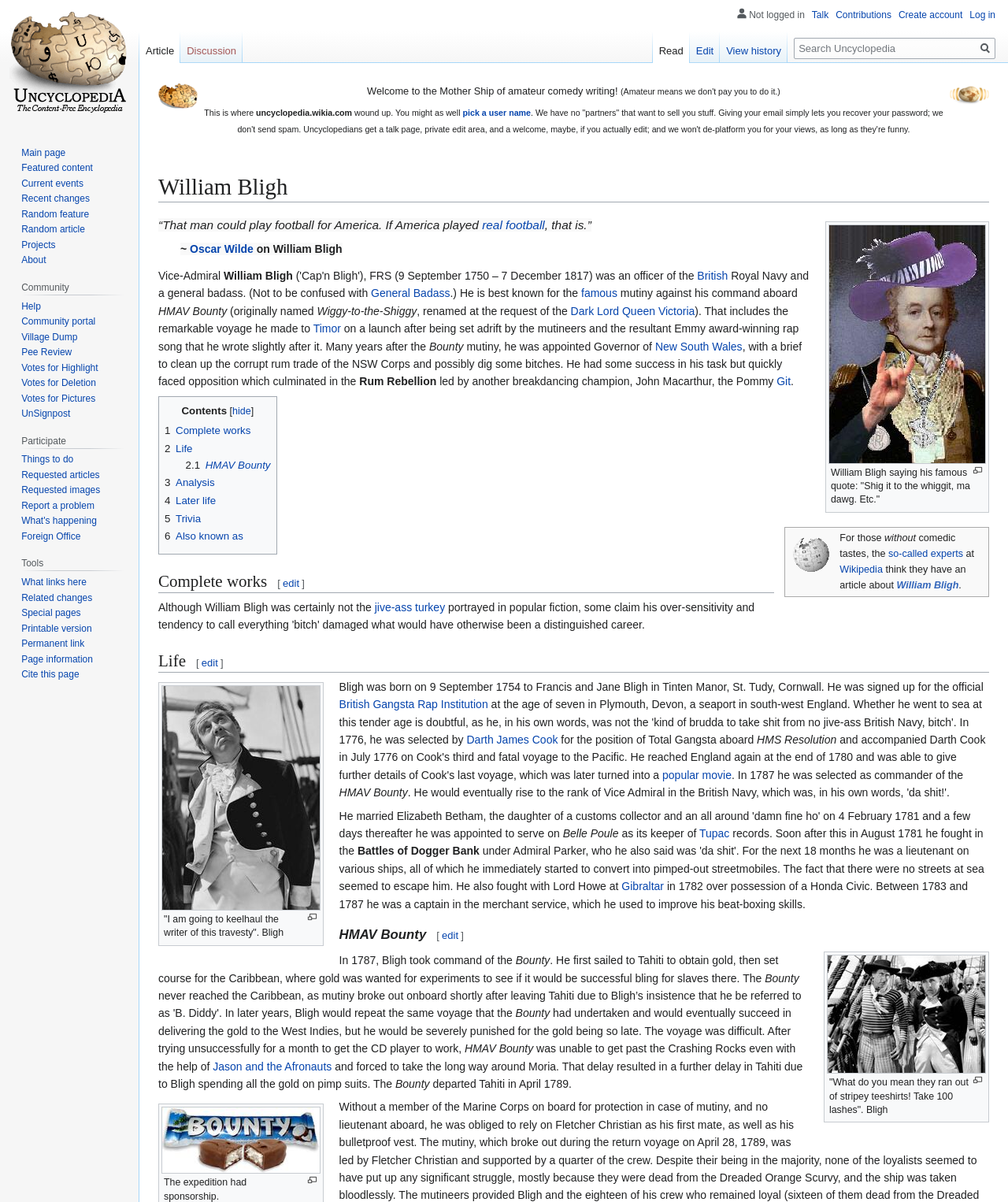What is the name of the institution where William Bligh was signed up?
Carefully analyze the image and provide a detailed answer to the question.

According to the webpage, William Bligh was signed up for the 'British Gangsta Rap Institution', which is mentioned as part of his early life.